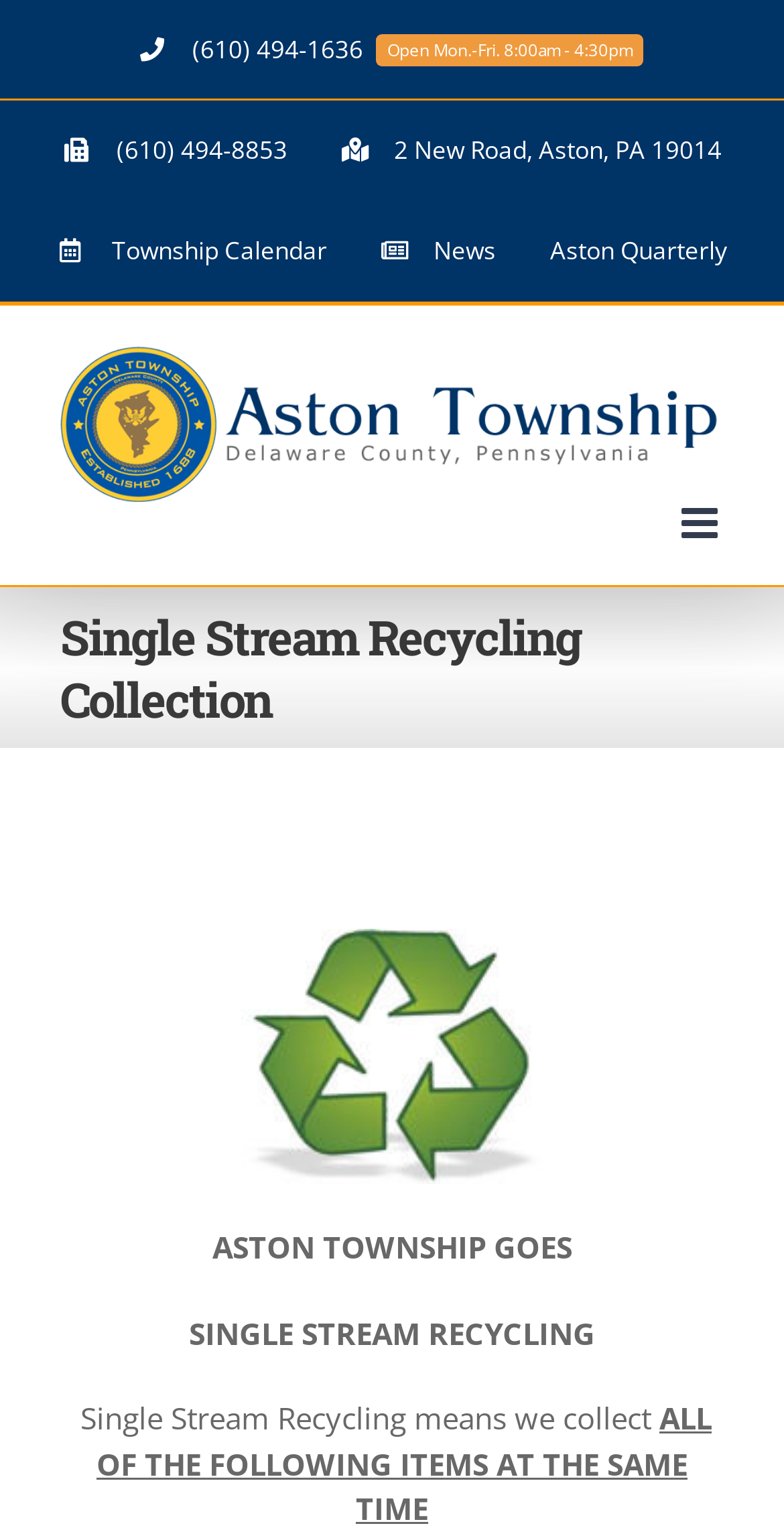Bounding box coordinates should be provided in the format (top-left x, top-left y, bottom-right x, bottom-right y) with all values between 0 and 1. Identify the bounding box for this UI element: News

[0.453, 0.131, 0.665, 0.196]